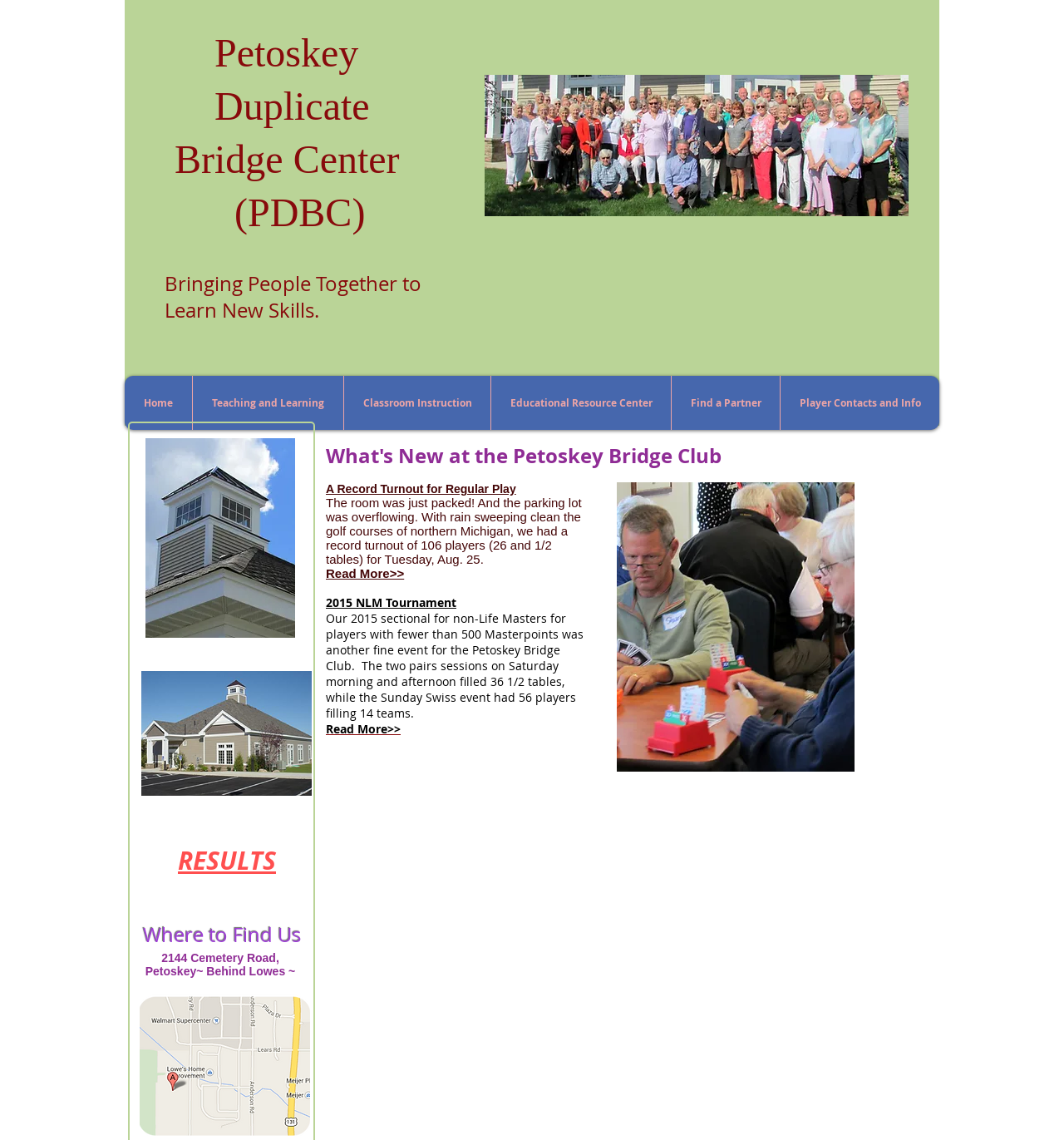How many players attended the regular play on August 25?
Could you answer the question with a detailed and thorough explanation?

I found the answer by looking at the StaticText element, which contains the text 'With rain sweeping clean the golf courses of northern Michigan, we had a record turnout of 106 players (26 and 1/2 tables) for Tuesday, Aug. 25.'. This suggests that 106 players attended the regular play on August 25.